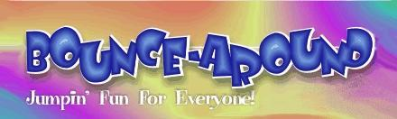Is the background of the logo gradient?
Look at the image and answer with only one word or phrase.

Yes